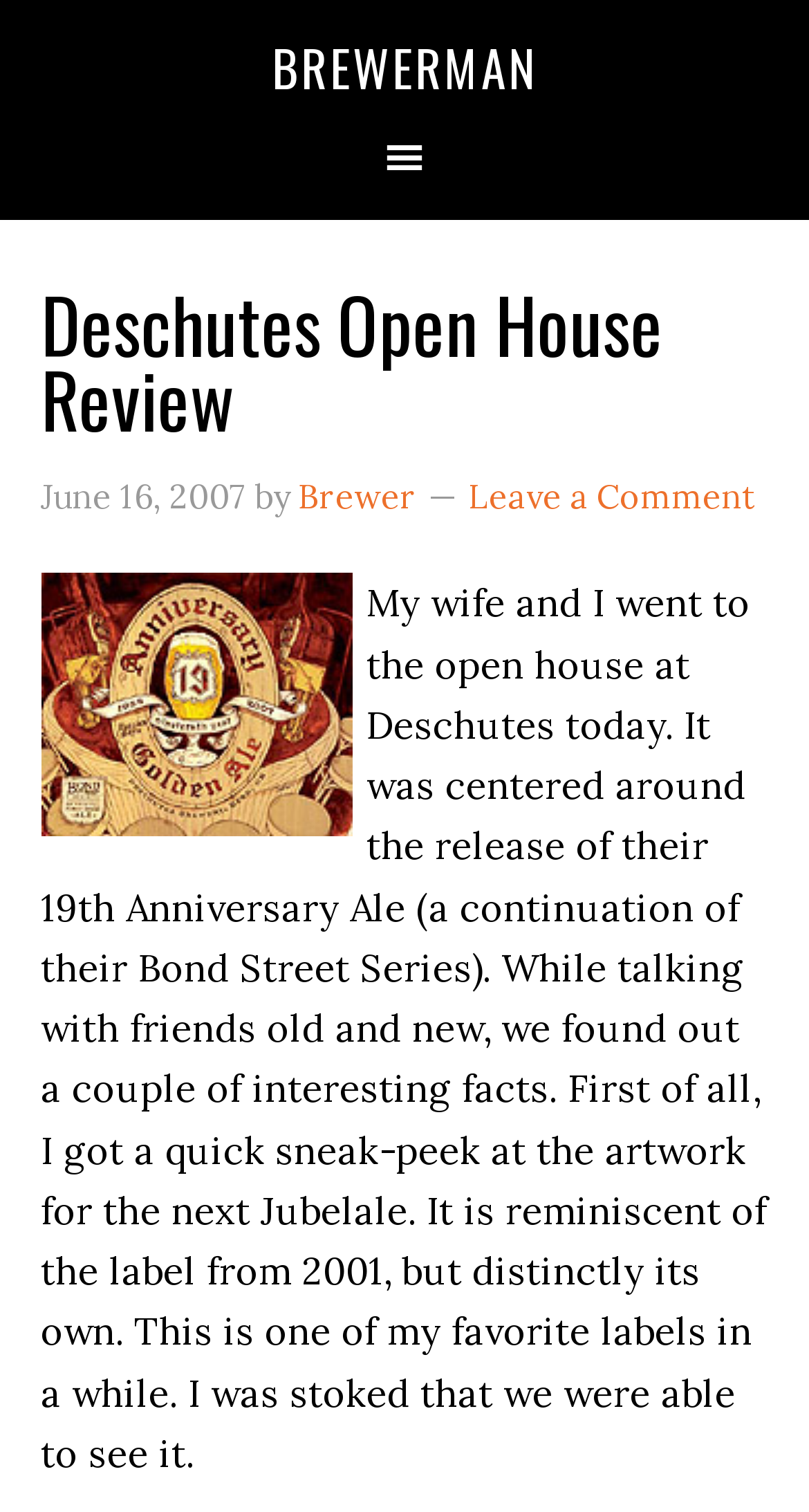Please respond to the question with a concise word or phrase:
When was the article published?

June 16, 2007